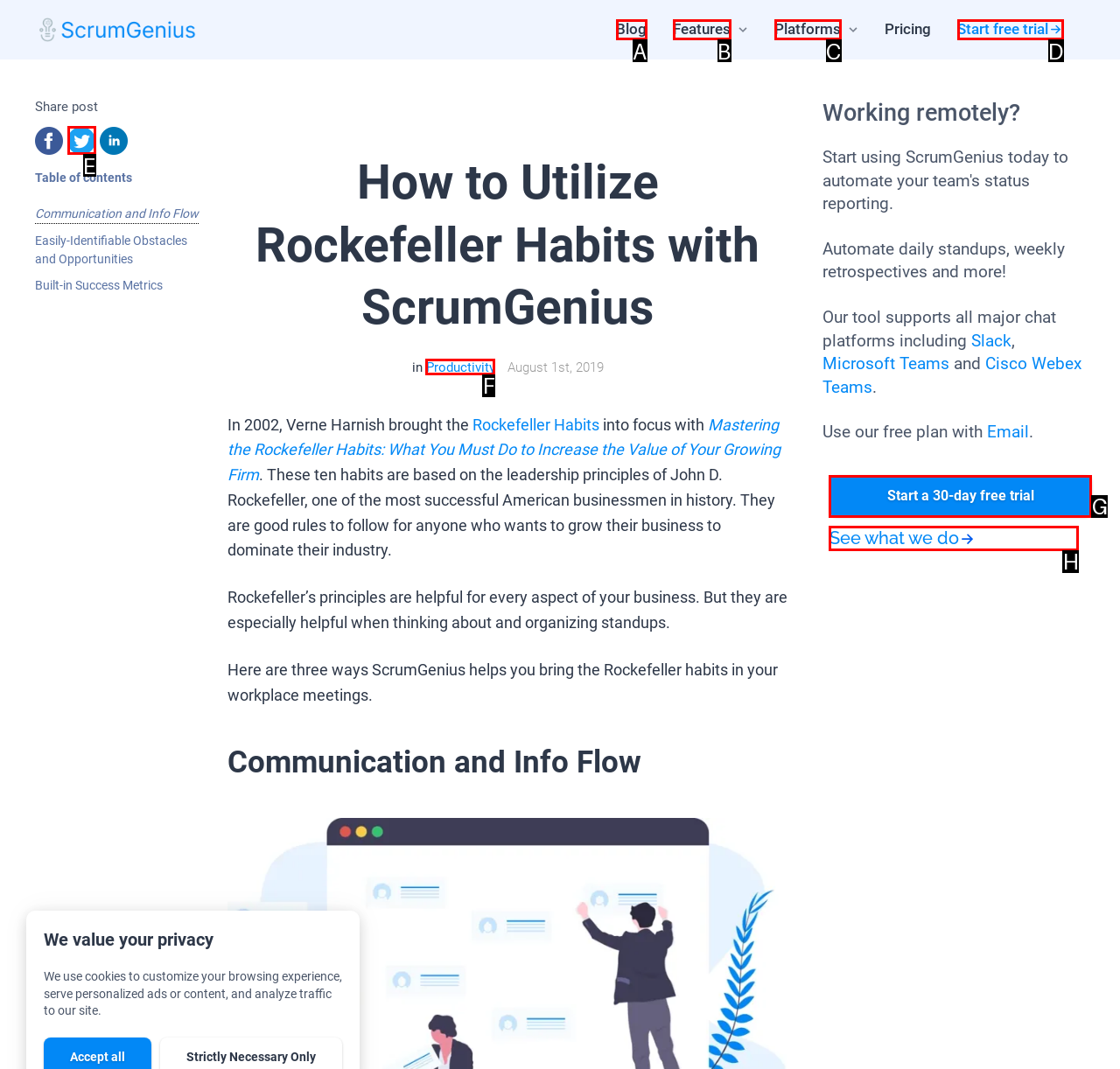Given the description: Blog, determine the corresponding lettered UI element.
Answer with the letter of the selected option.

A